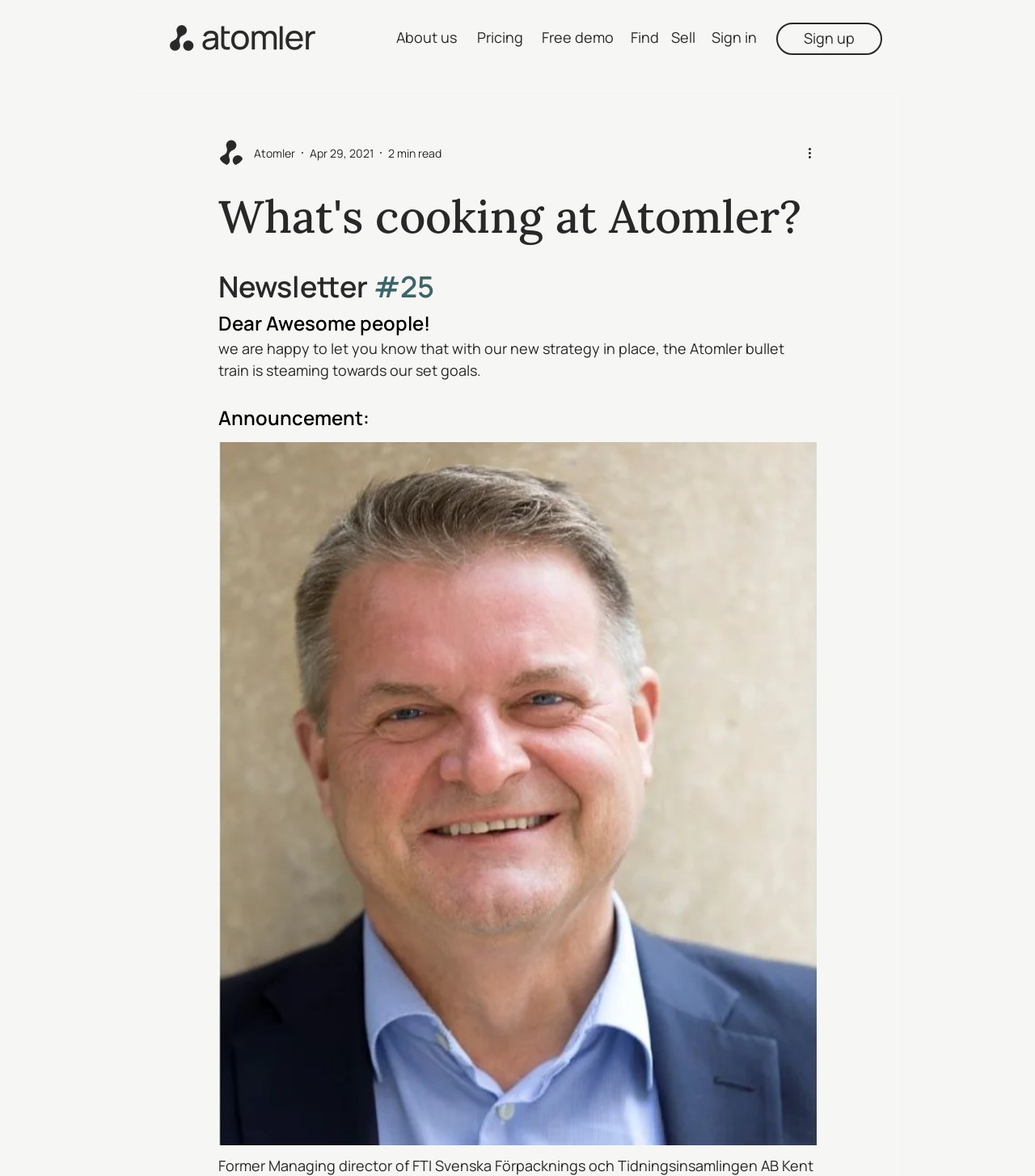Provide the bounding box coordinates in the format (top-left x, top-left y, bottom-right x, bottom-right y). All values are floating point numbers between 0 and 1. Determine the bounding box coordinate of the UI element described as: Sign in

[0.688, 0.023, 0.738, 0.041]